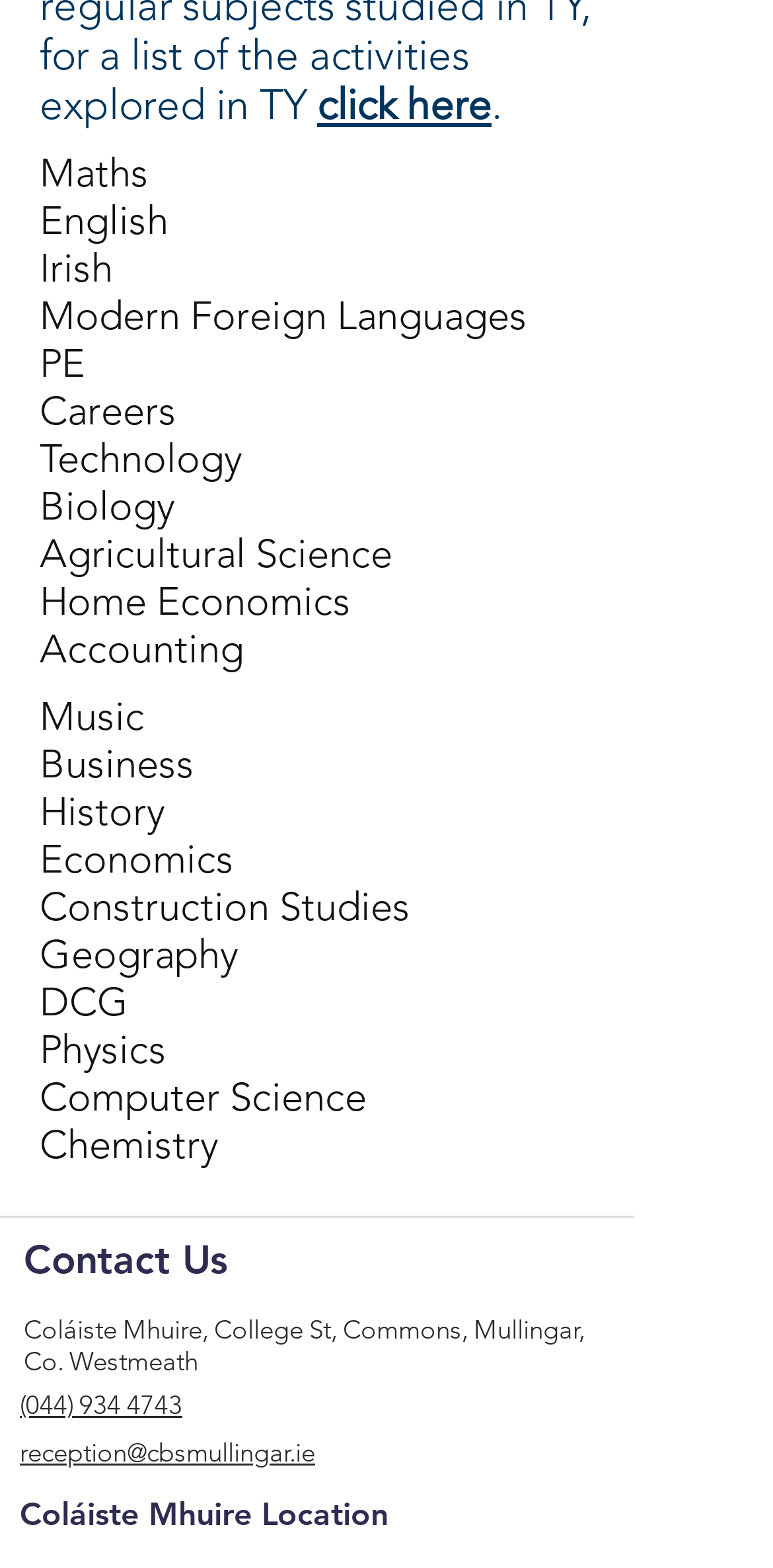What is the contact phone number? Look at the image and give a one-word or short phrase answer.

(044) 934 4743